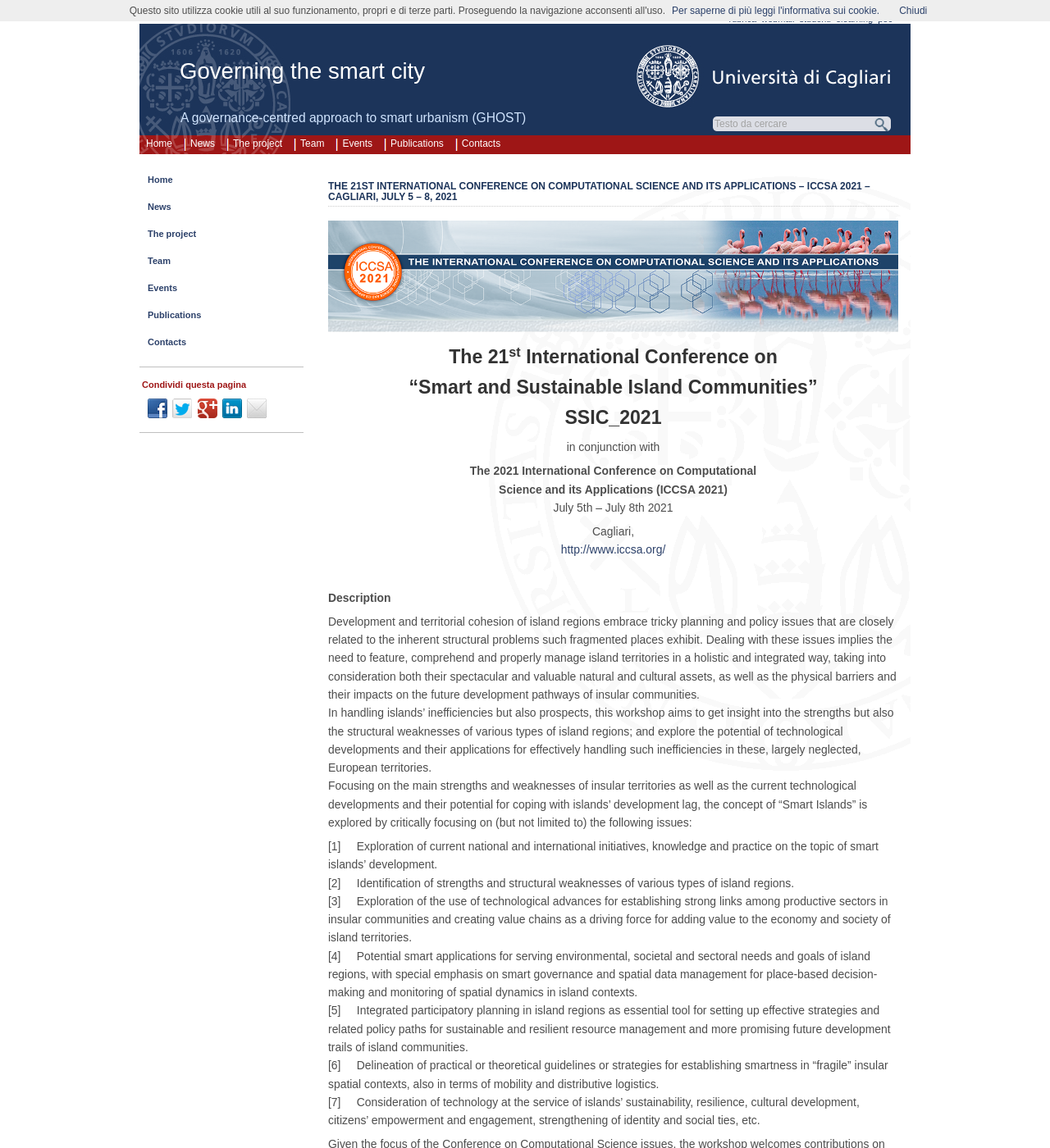Find the bounding box coordinates for the UI element that matches this description: "The project".

[0.133, 0.196, 0.289, 0.219]